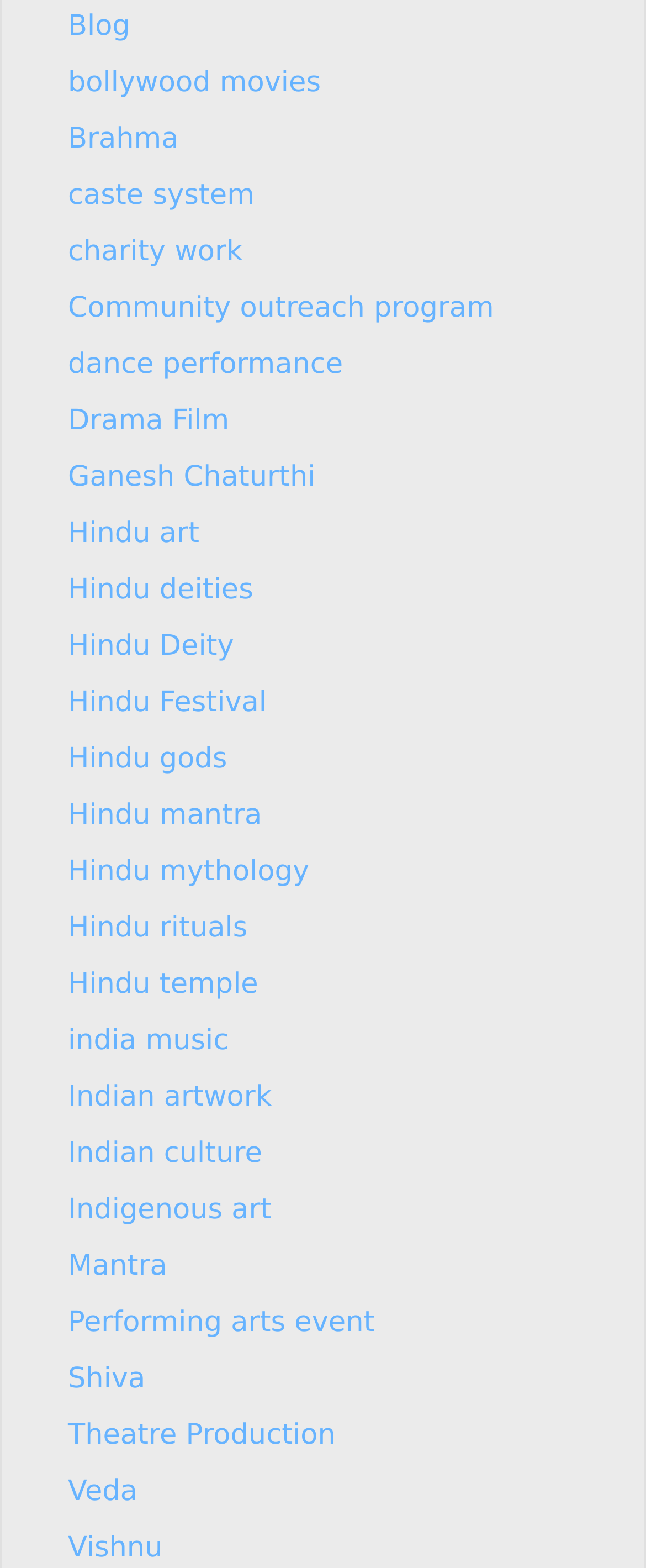Please find and report the bounding box coordinates of the element to click in order to perform the following action: "Browse the General category". The coordinates should be expressed as four float numbers between 0 and 1, in the format [left, top, right, bottom].

None